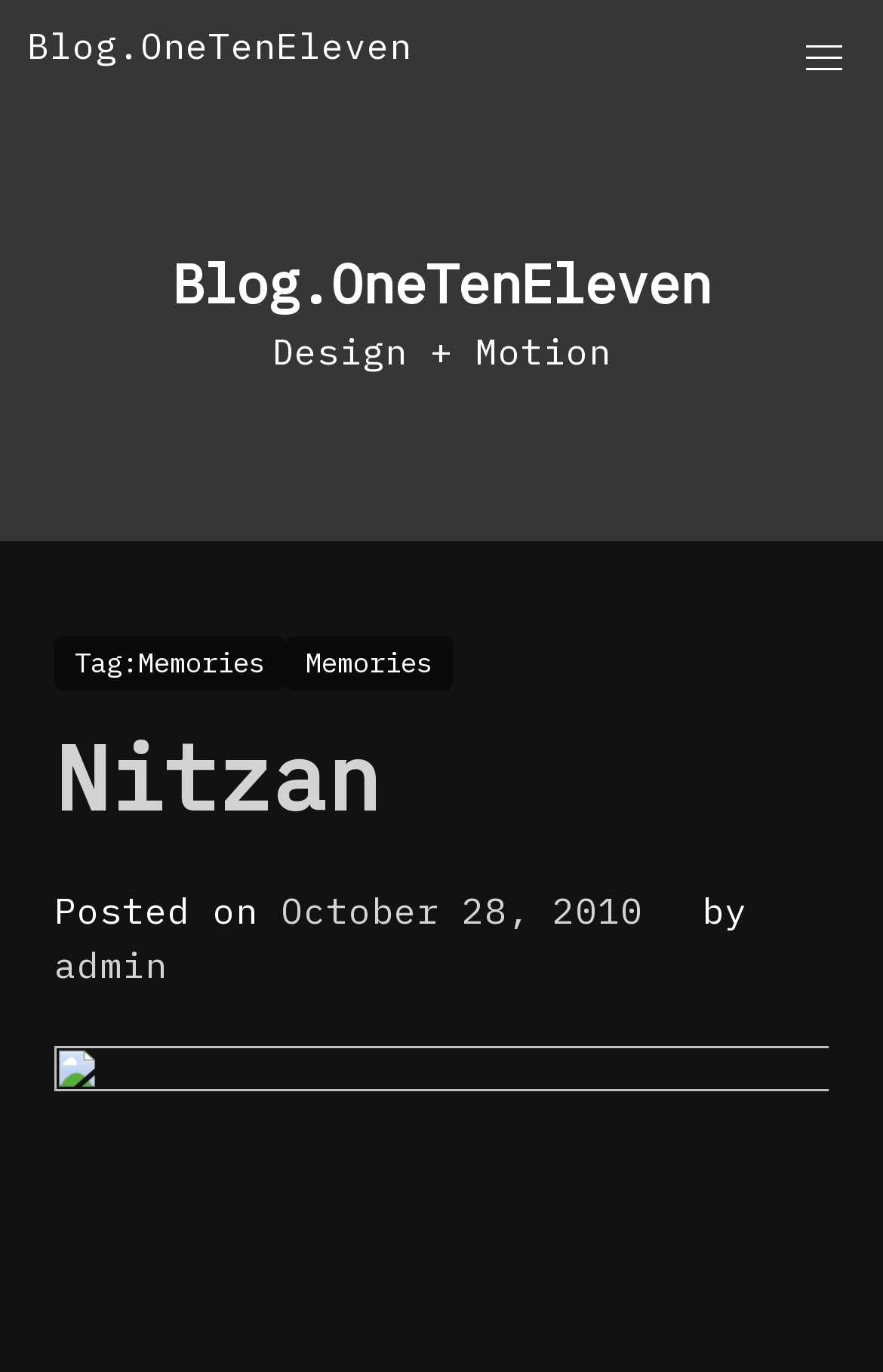Given the element description October 28, 2010November 1, 2010, identify the bounding box coordinates for the UI element on the webpage screenshot. The format should be (top-left x, top-left y, bottom-right x, bottom-right y), with values between 0 and 1.

[0.318, 0.647, 0.728, 0.68]